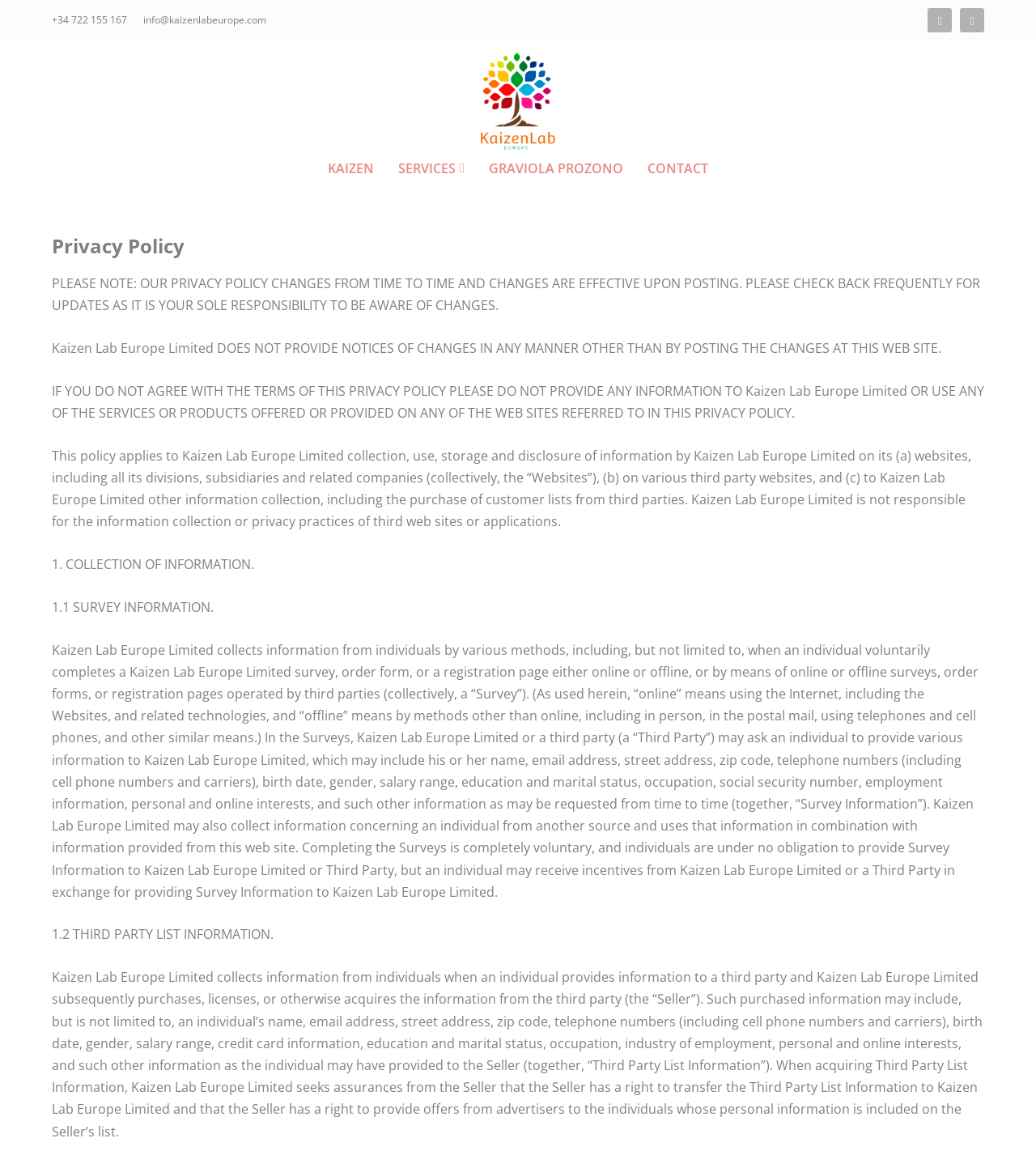Using the webpage screenshot, find the UI element described by GRAVIOLA PROZONO. Provide the bounding box coordinates in the format (top-left x, top-left y, bottom-right x, bottom-right y), ensuring all values are floating point numbers between 0 and 1.

[0.472, 0.141, 0.602, 0.19]